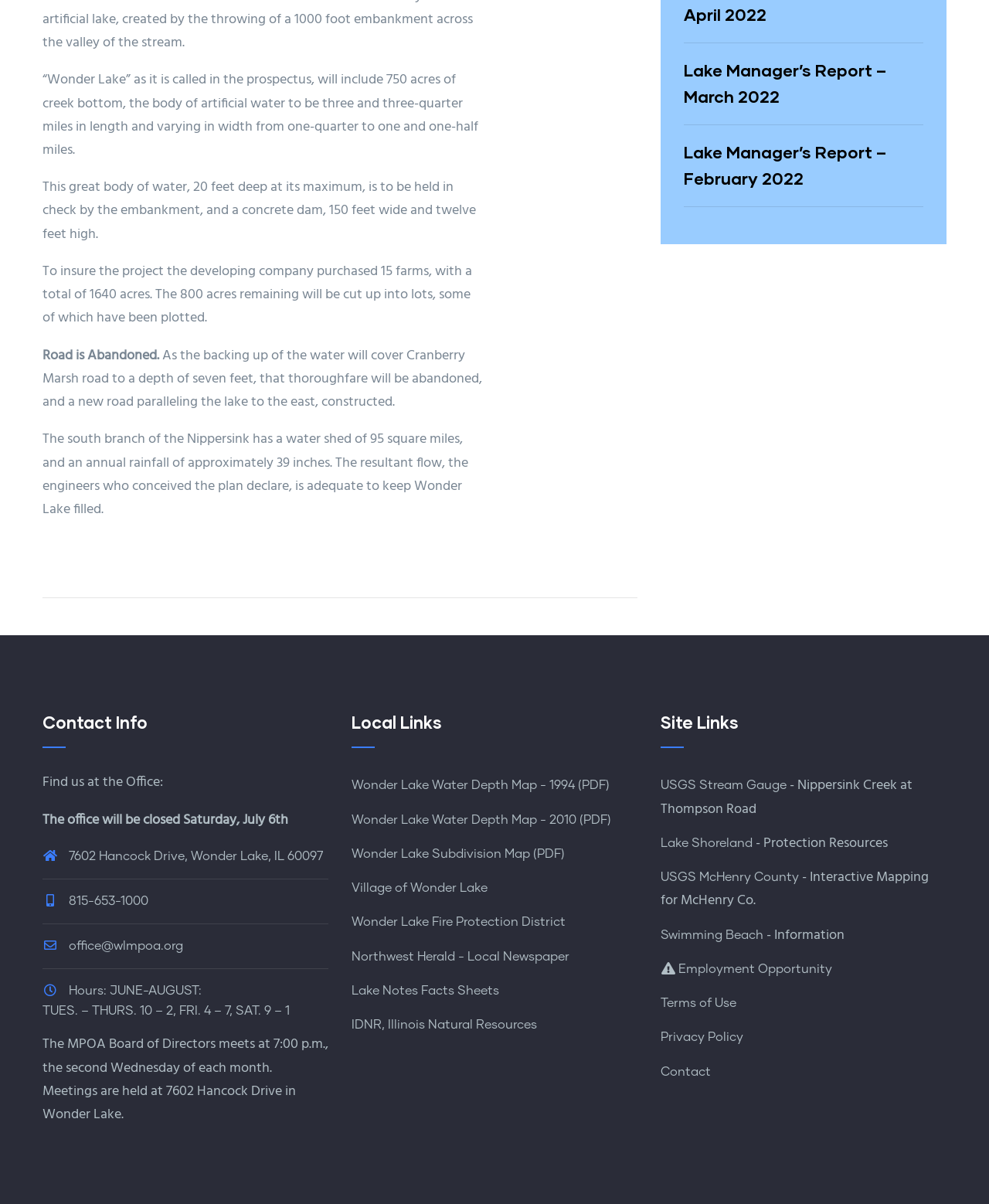What is the phone number of the office?
Please answer the question as detailed as possible.

The contact information section of the webpage provides the phone number of the office, which is 815-653-1000.